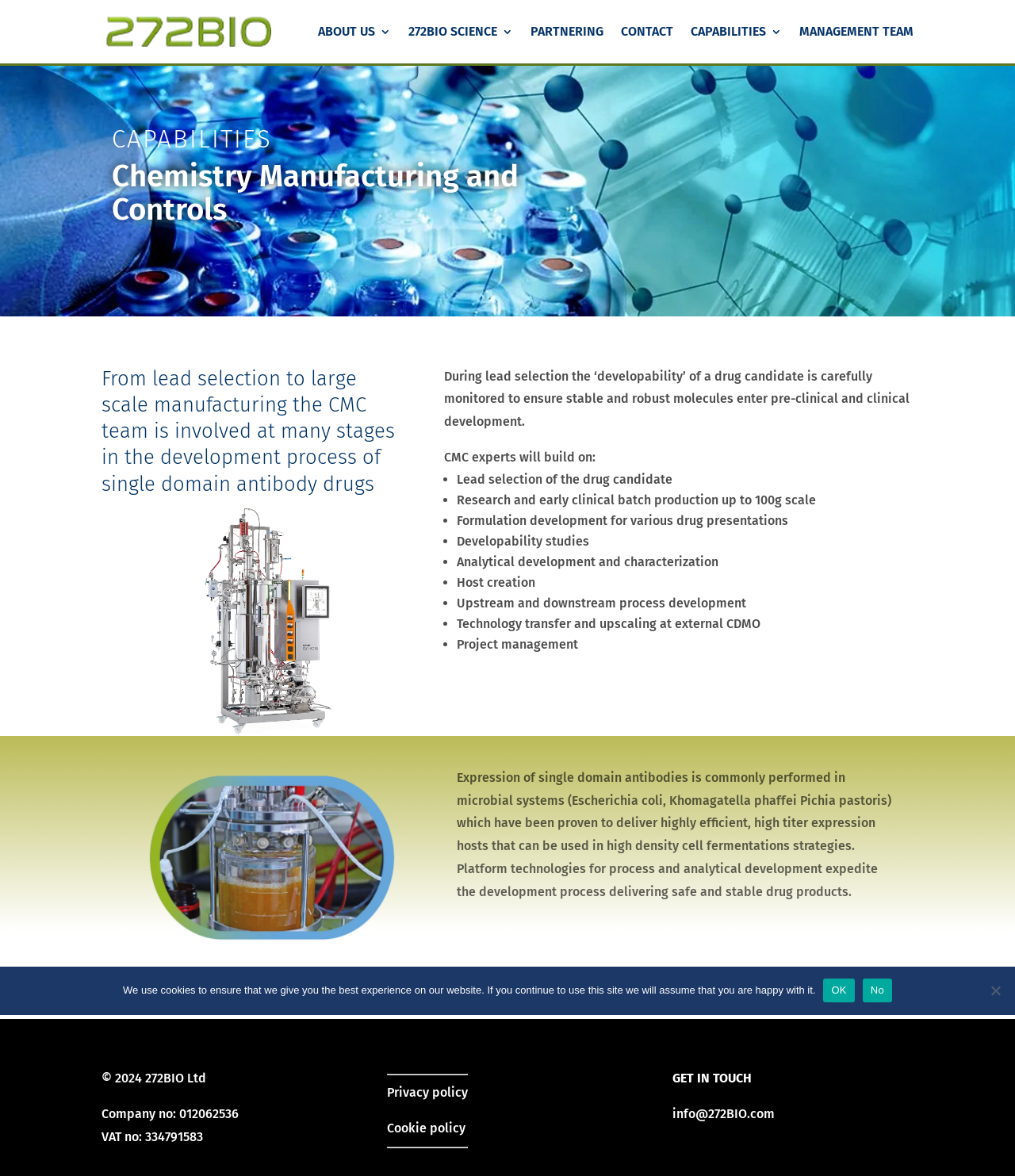Provide the bounding box coordinates of the section that needs to be clicked to accomplish the following instruction: "Click the PARTNERING link."

[0.523, 0.022, 0.595, 0.054]